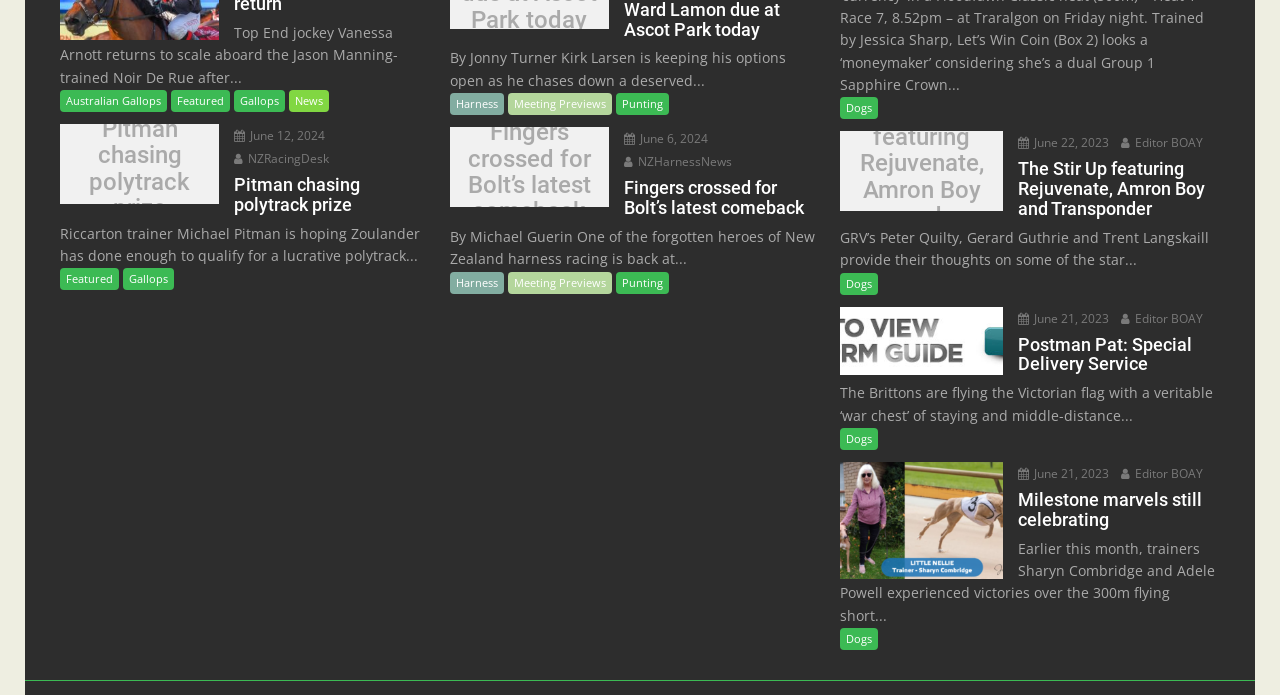Locate the bounding box of the UI element described in the following text: "Pitman chasing polytrack prize".

[0.047, 0.167, 0.171, 0.319]